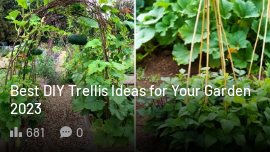Give a one-word or short phrase answer to this question: 
How many views does the guide have?

681 views